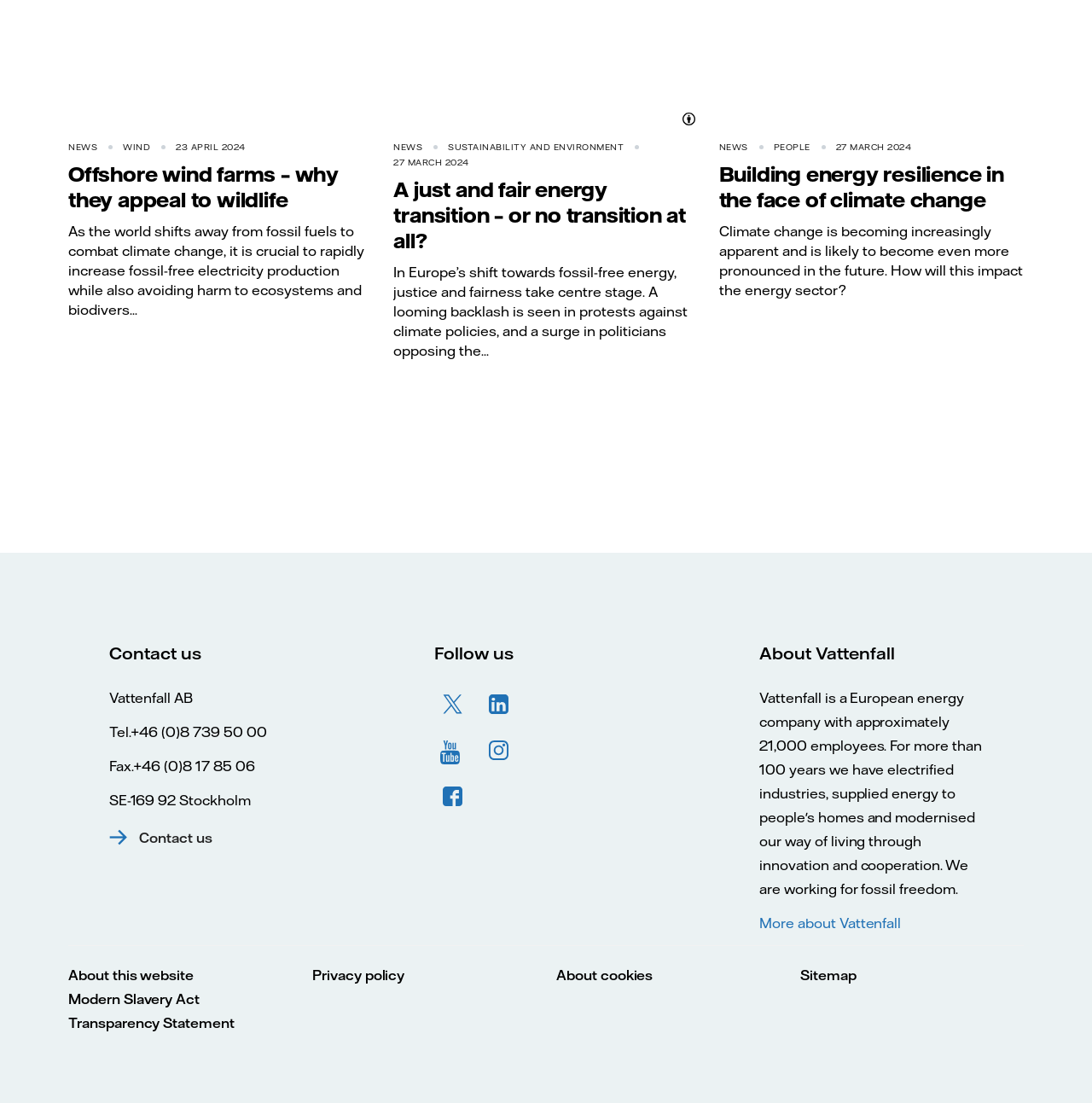Show the bounding box coordinates of the element that should be clicked to complete the task: "Contact us".

[0.1, 0.745, 0.194, 0.773]